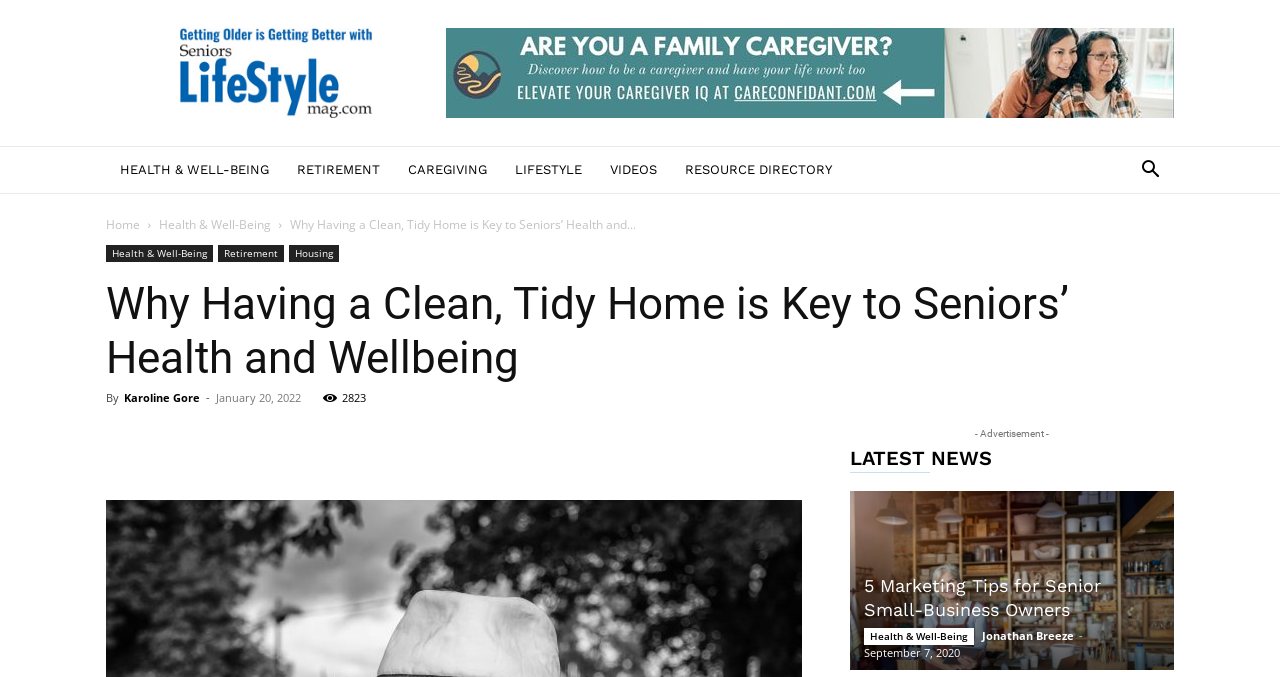Answer succinctly with a single word or phrase:
What is the category of the article '5 Marketing Tips for Senior Small-Business Owners'?

Health & Well-Being